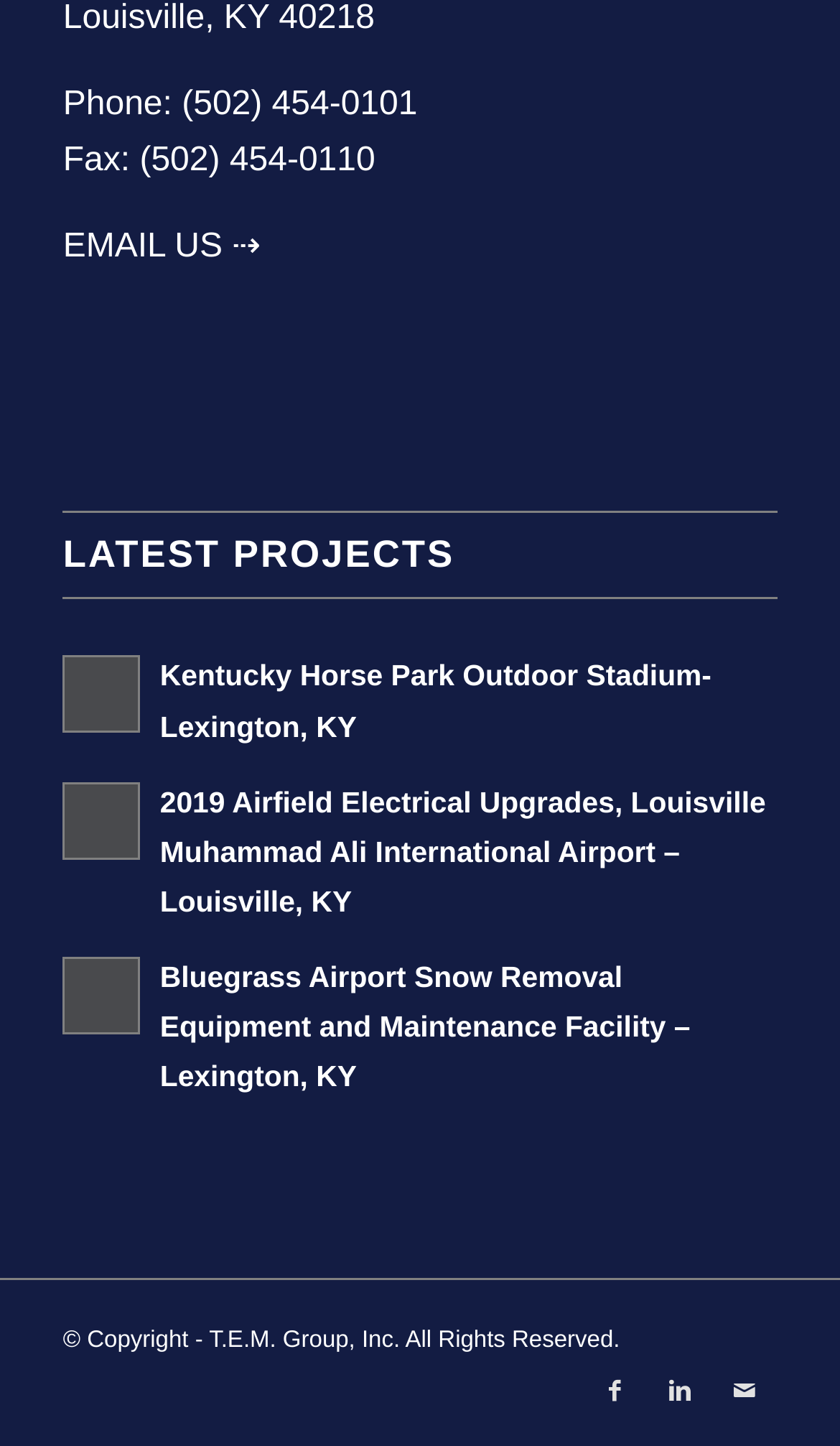Locate the bounding box coordinates of the UI element described by: "EMAIL US ⇢". Provide the coordinates as four float numbers between 0 and 1, formatted as [left, top, right, bottom].

[0.075, 0.158, 0.31, 0.184]